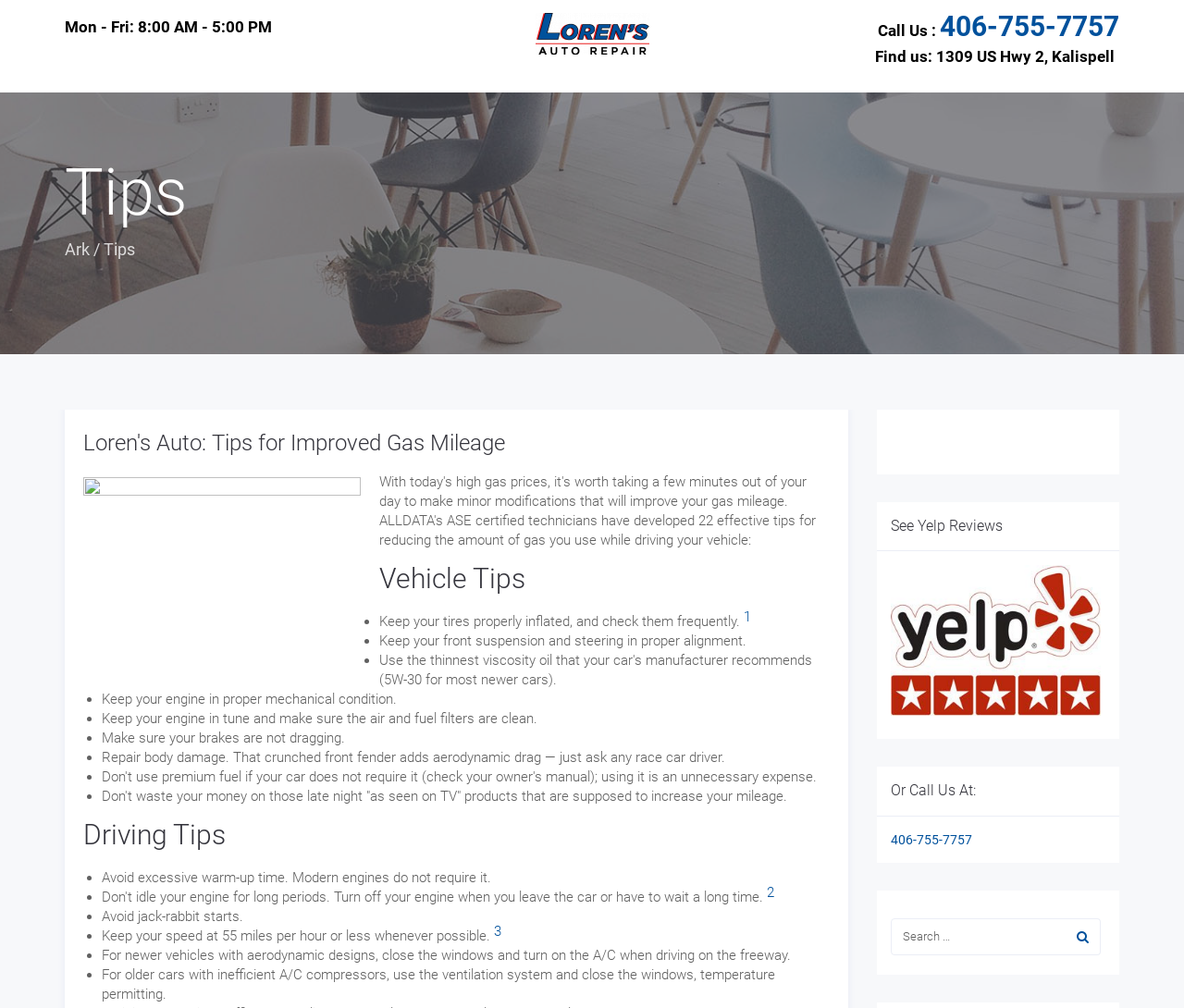Elaborate on the webpage's design and content in a detailed caption.

The webpage is about Lorens Auto and Truck Repair, specifically their tips archives. At the top, there is a logo of Lorens Auto and a section with the business's operating hours, phone number, and address. 

Below this section, there is a heading titled "Tips" followed by a list of articles related to vehicle maintenance and driving tips. The first article is titled "Loren's Auto: Tips for Improved Gas Mileage" and has an accompanying image. 

The list of tips is divided into two categories: "Vehicle Tips" and "Driving Tips". Under "Vehicle Tips", there are seven points, including keeping tires properly inflated, maintaining proper alignment, and keeping the engine in good condition. 

Under "Driving Tips", there are eight points, including avoiding excessive warm-up time, avoiding jack-rabbit starts, and keeping speed at 55 miles per hour or less whenever possible. 

On the right side of the page, there are three sections: "See Yelp Reviews", "Or Call Us At:", and a search bar. The "See Yelp Reviews" section has a link to Yelp Reviews and an image. The "Or Call Us At:" section has a phone number and a link to call. The search bar allows users to search for specific topics.